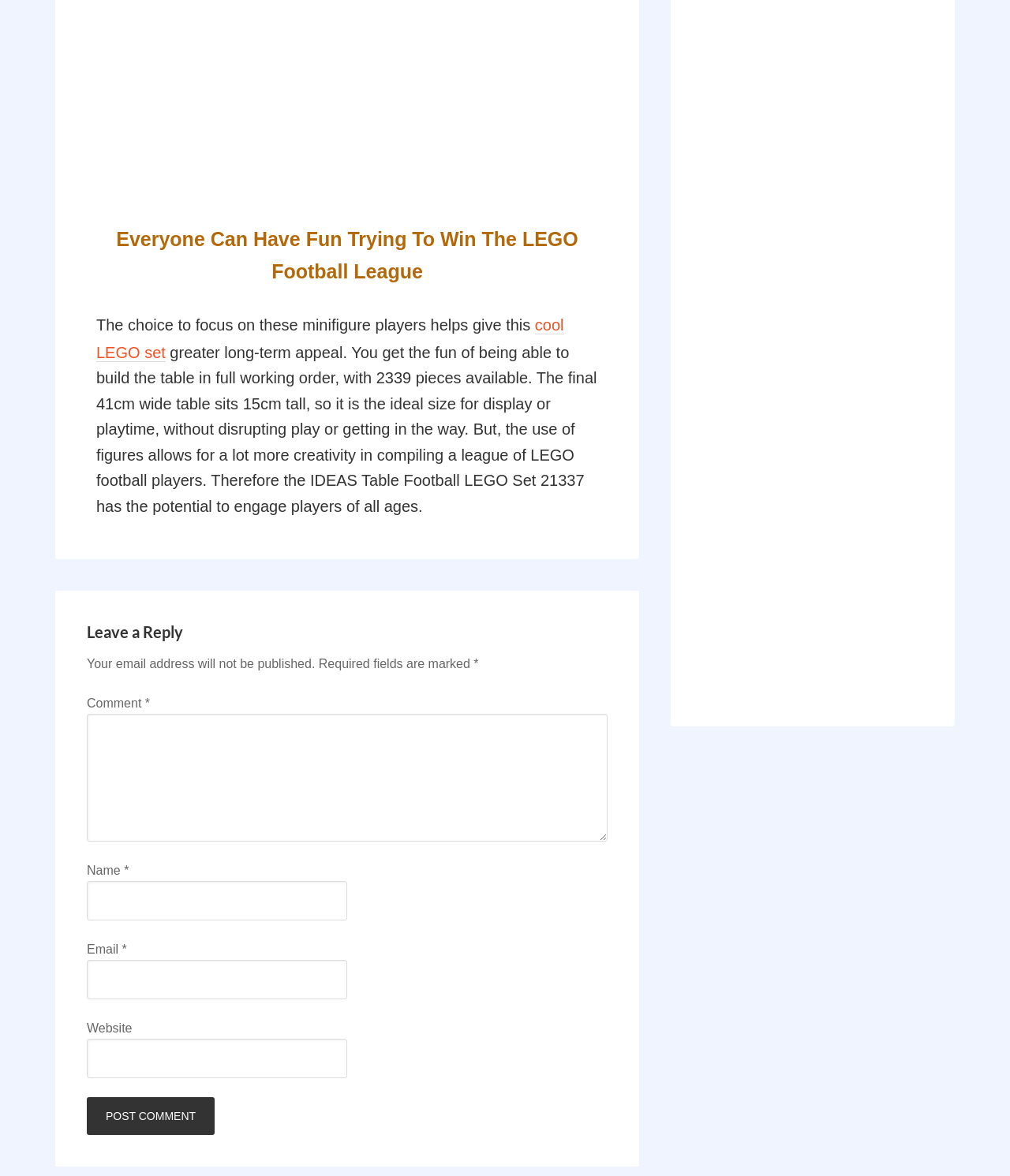Determine the bounding box coordinates of the UI element described below. Use the format (top-left x, top-left y, bottom-right x, bottom-right y) with floating point numbers between 0 and 1: parent_node: Website name="url"

[0.086, 0.883, 0.344, 0.917]